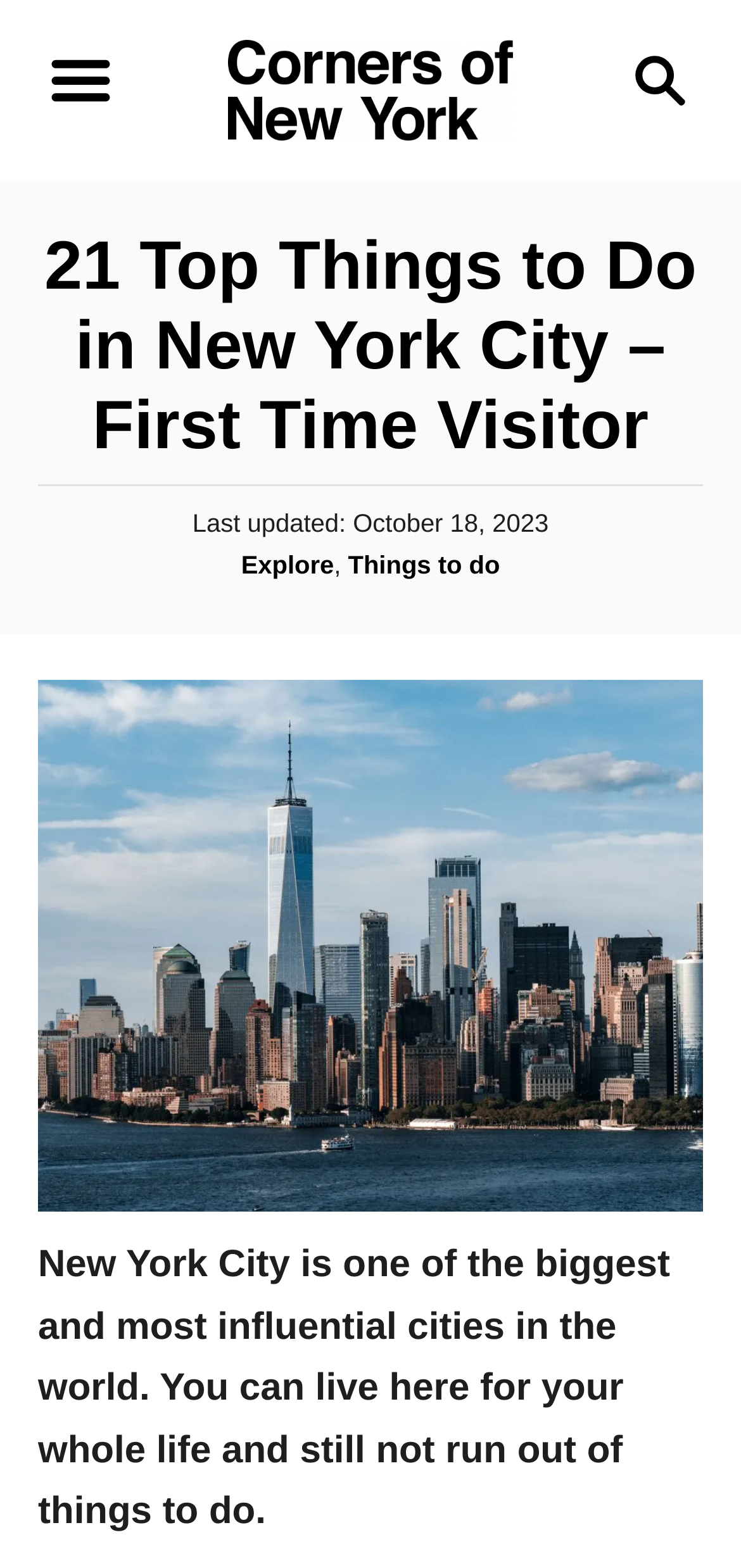Respond with a single word or phrase for the following question: 
How many things to do are listed?

21